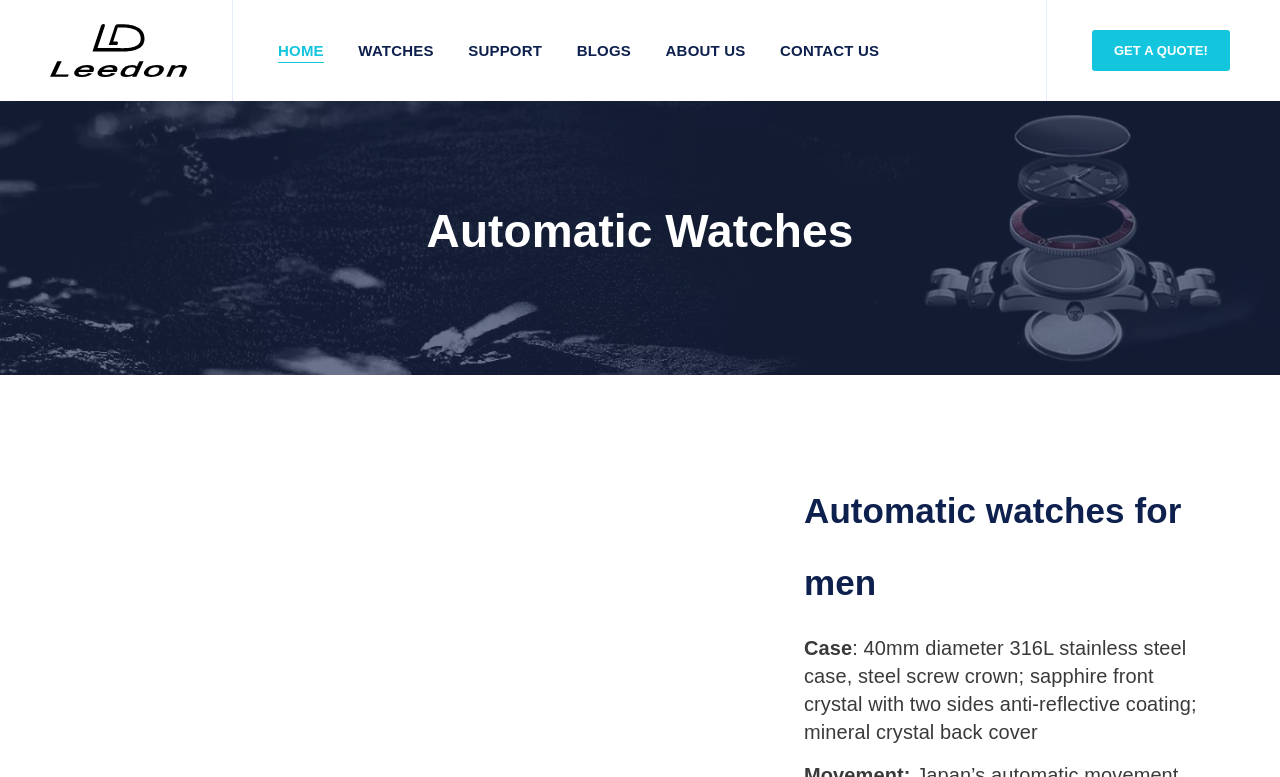Determine the bounding box coordinates for the region that must be clicked to execute the following instruction: "Go to HOME page".

[0.205, 0.0, 0.265, 0.13]